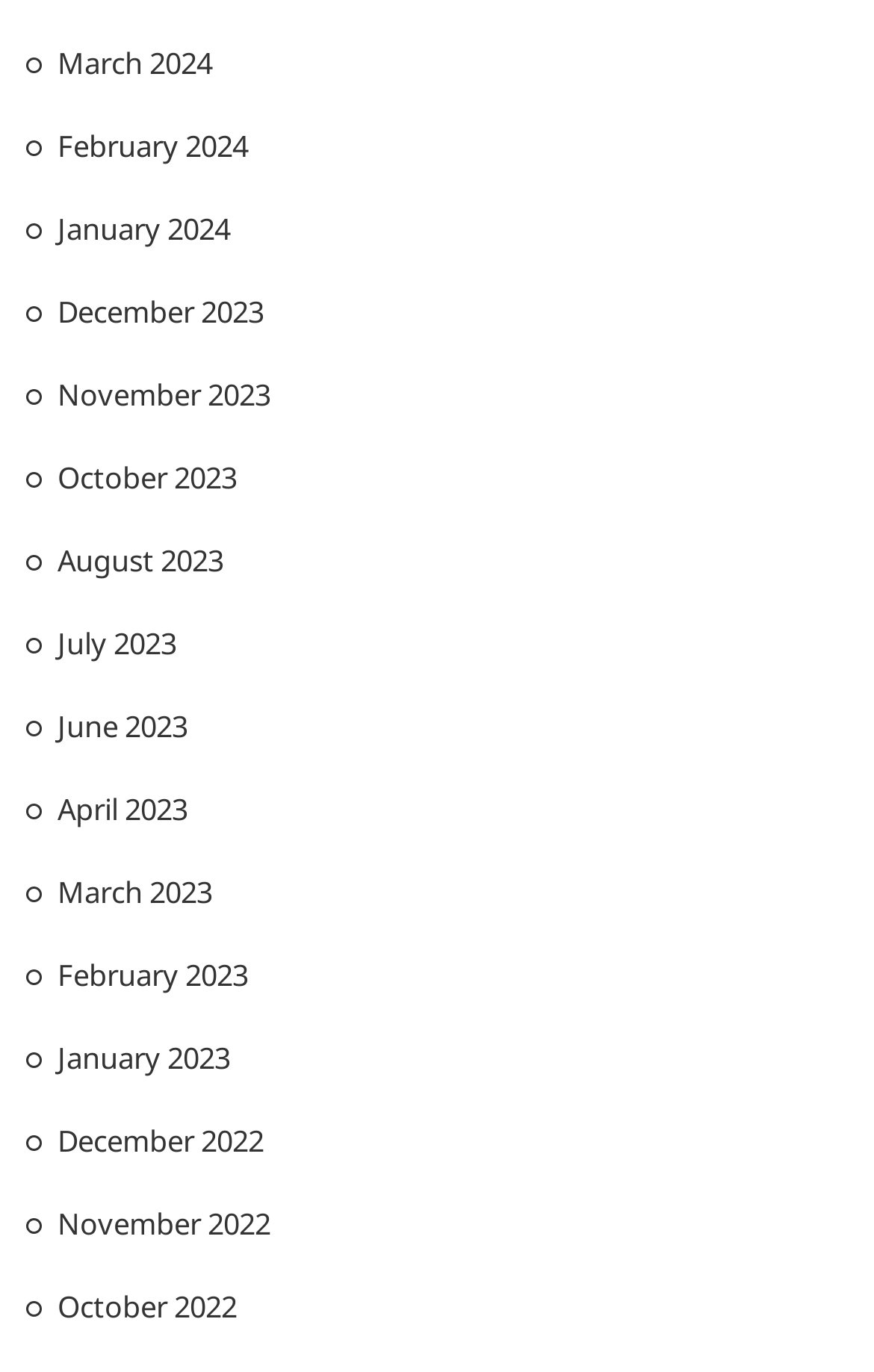Pinpoint the bounding box coordinates of the clickable area needed to execute the instruction: "Click on 악녀알바 link". The coordinates should be specified as four float numbers between 0 and 1, i.e., [left, top, right, bottom].

None